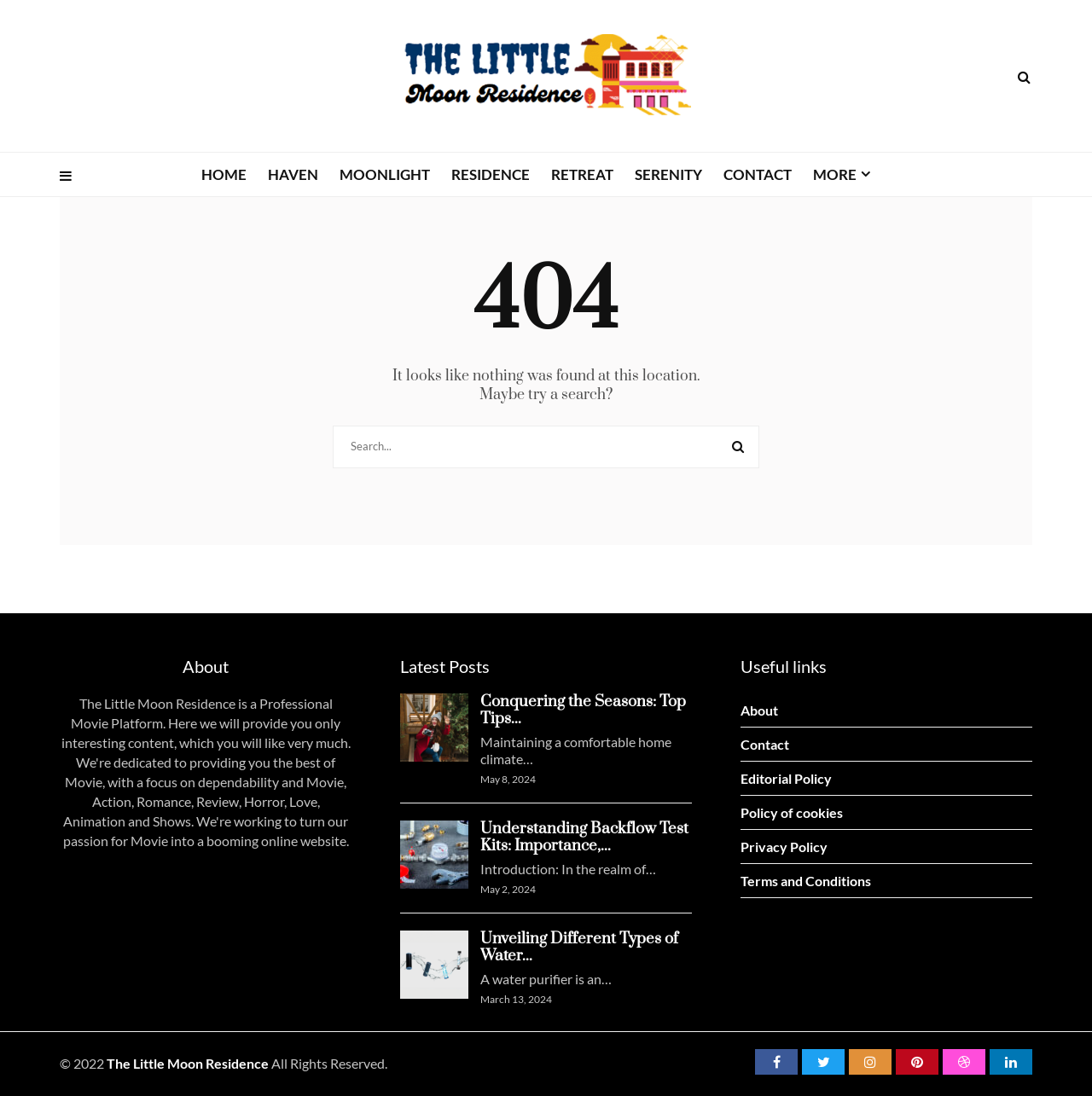Please answer the following question using a single word or phrase: 
What is the purpose of the search bar?

To search